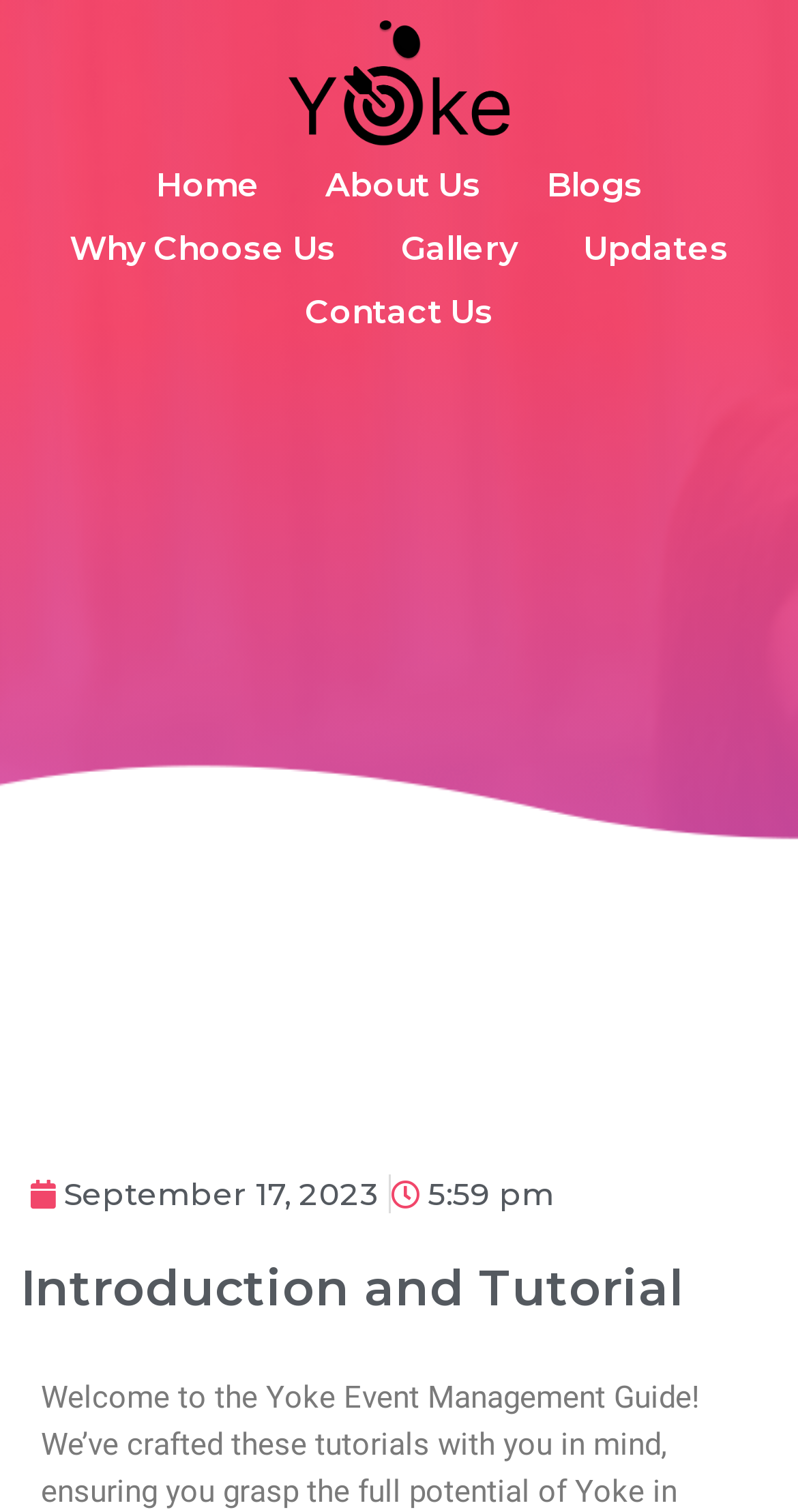Find the bounding box coordinates for the area that must be clicked to perform this action: "view recent updates".

[0.731, 0.15, 0.913, 0.177]